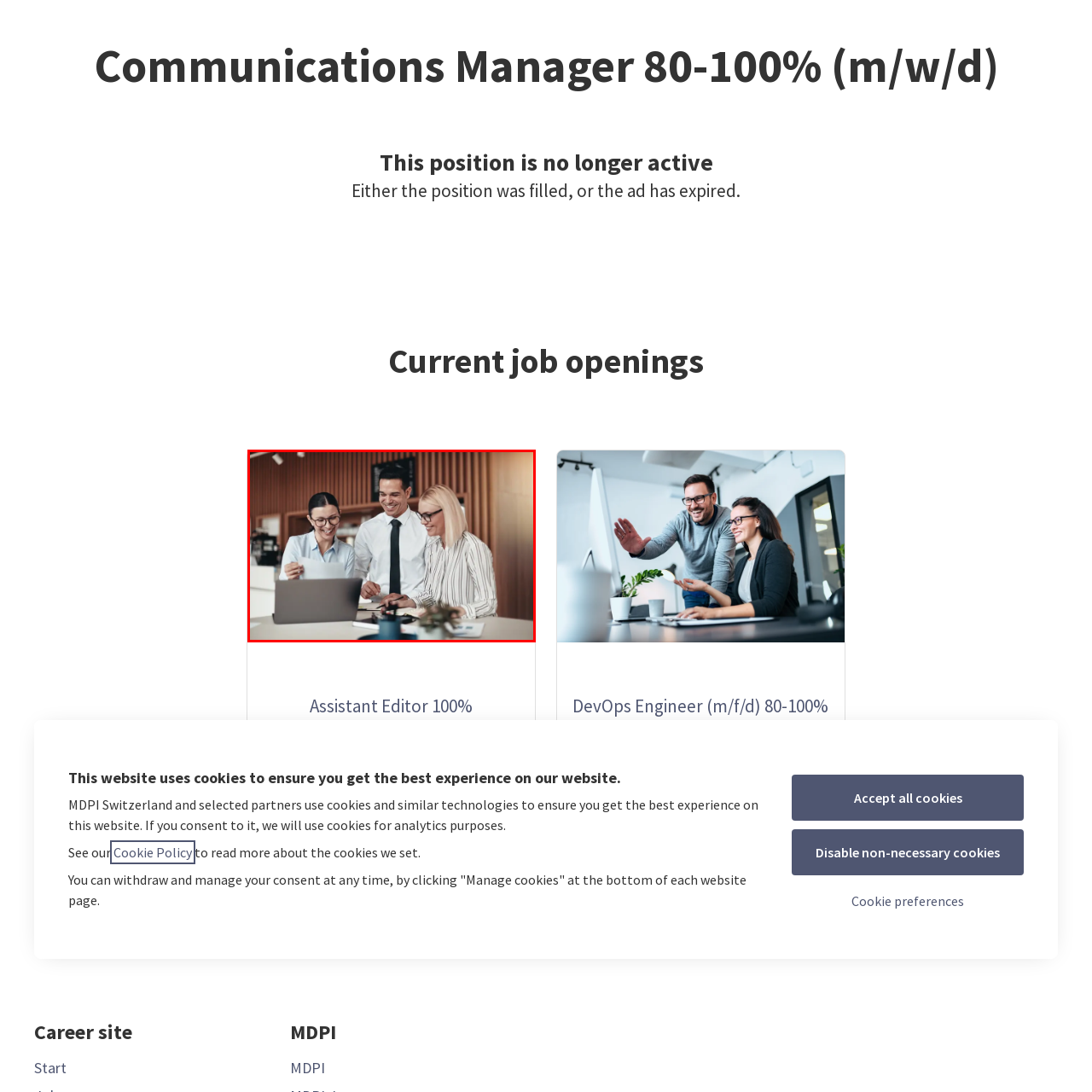Direct your attention to the image contained by the red frame and provide a detailed response to the following question, utilizing the visual data from the image:
What is the atmosphere of the office setting?

The caption describes the office setting as having a dynamic work atmosphere, which is hinted at by the presence of items such as a small potted plant and paperwork on the table, suggesting a busy and productive environment.